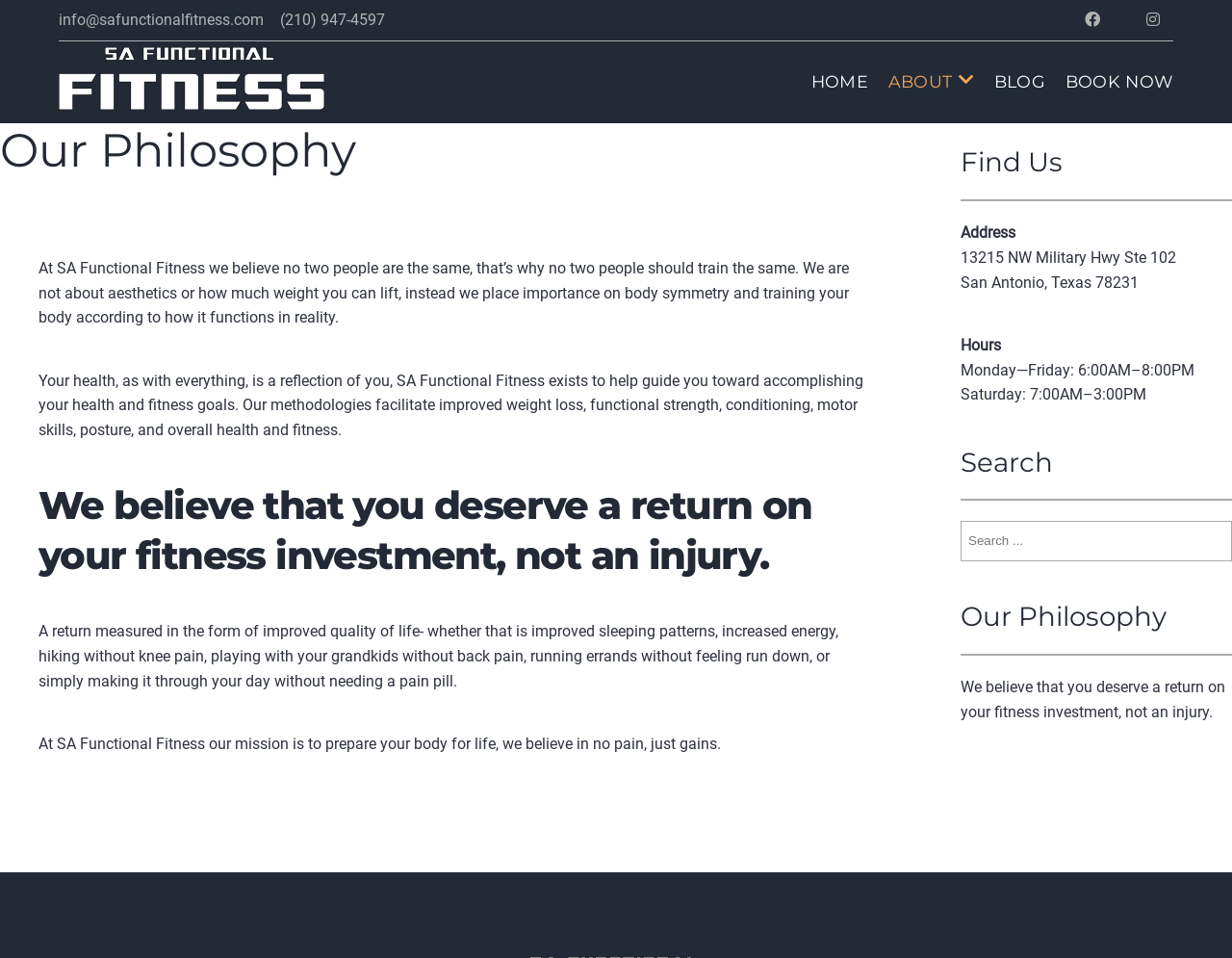What is the phone number of SA Functional Fitness?
Provide a one-word or short-phrase answer based on the image.

(210) 947-4597